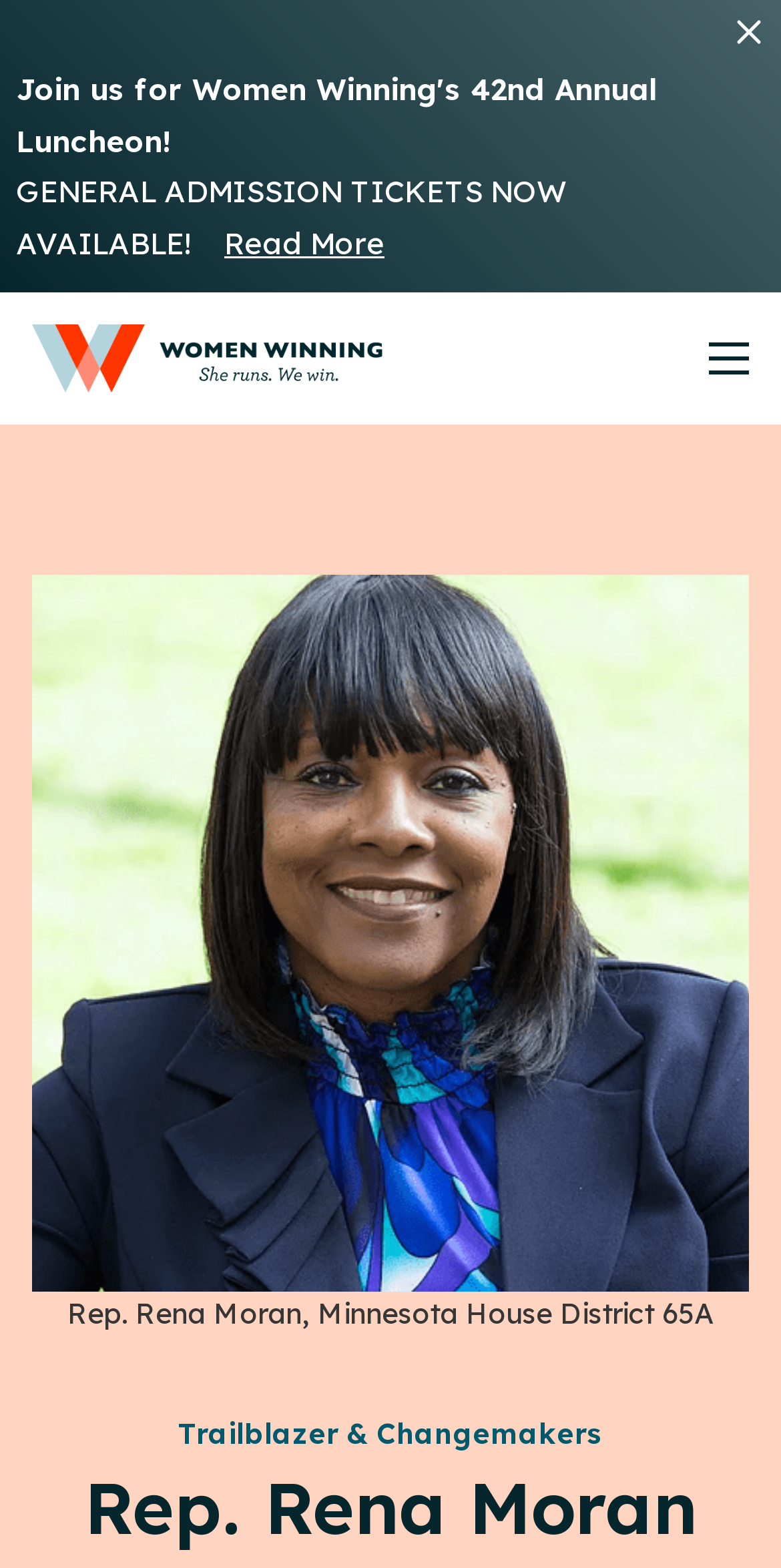What is the event for which general admission tickets are available?
Provide a thorough and detailed answer to the question.

The webpage mentions 'GENERAL ADMISSION TICKETS NOW AVAILABLE!' but it does not specify the event for which these tickets are available. It might be related to Rep. Rena Moran or Women Winning, but the exact event is not mentioned.